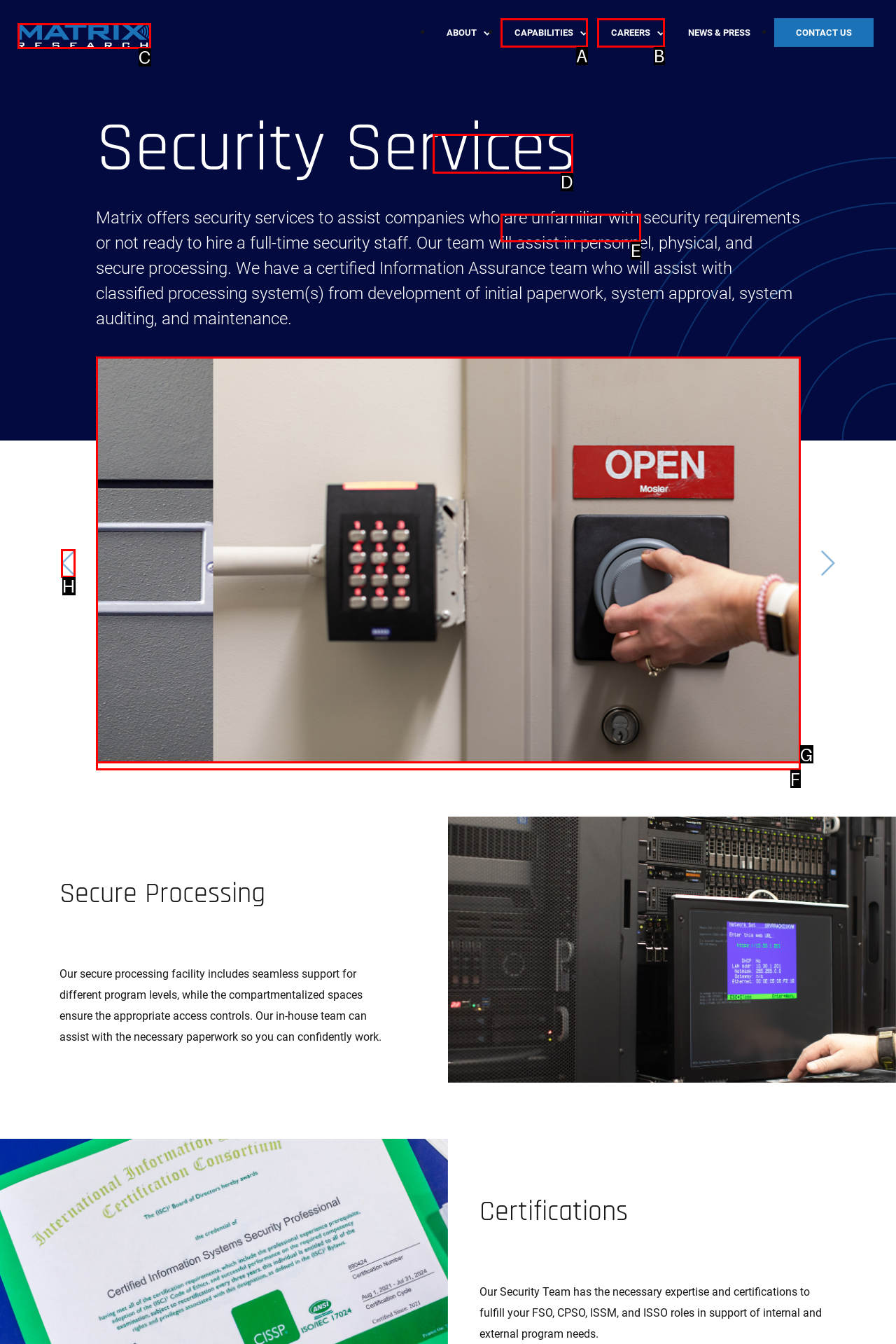Tell me which element should be clicked to achieve the following objective: Click on SECURITY SERVICES
Reply with the letter of the correct option from the displayed choices.

E